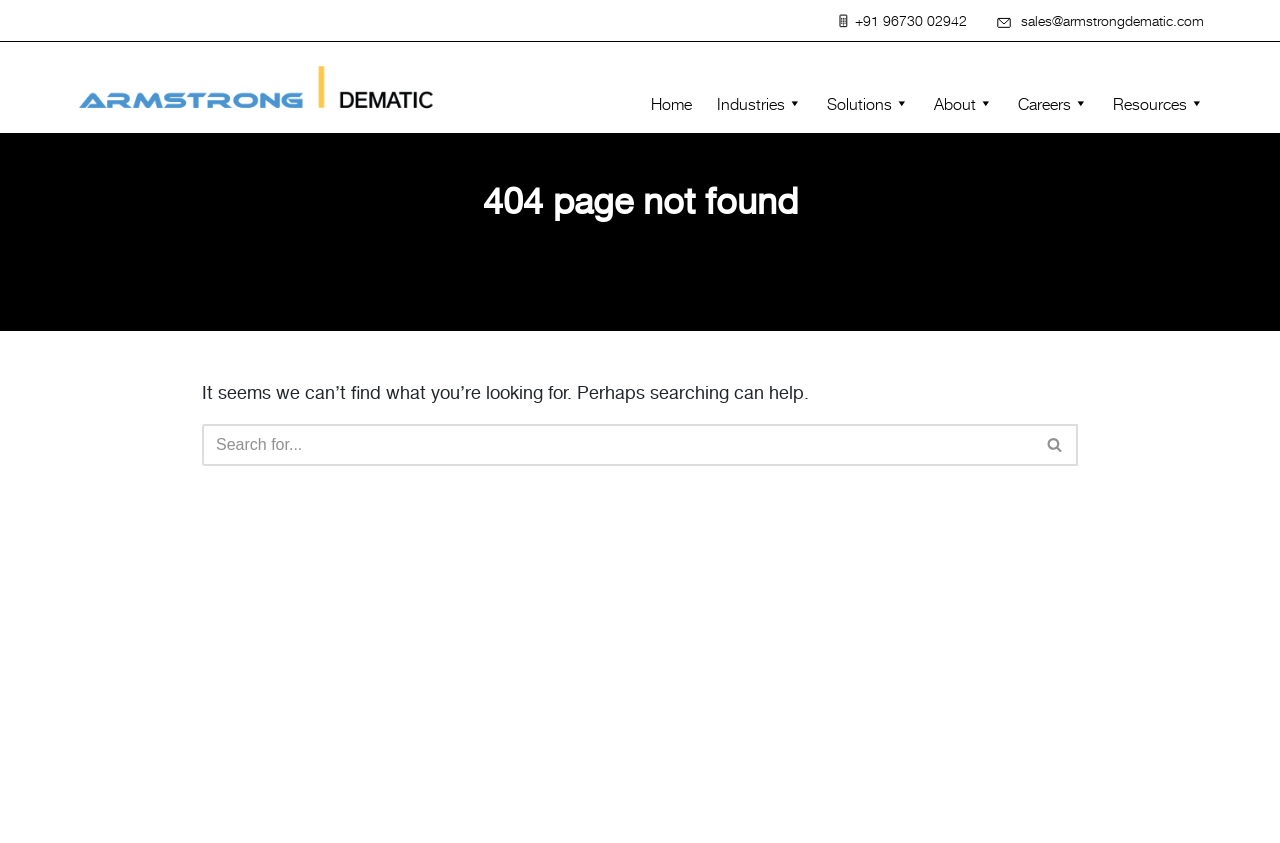Pinpoint the bounding box coordinates of the element you need to click to execute the following instruction: "go to the home page". The bounding box should be represented by four float numbers between 0 and 1, in the format [left, top, right, bottom].

[0.501, 0.098, 0.548, 0.146]